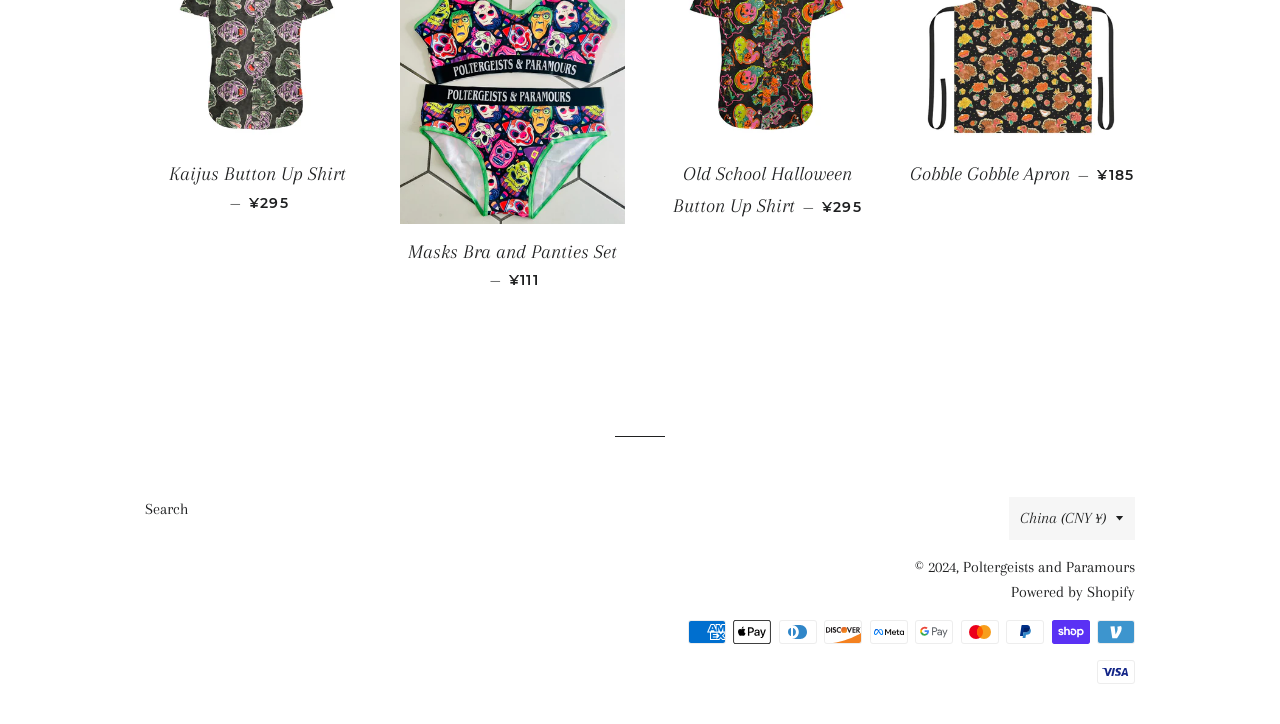Please identify the bounding box coordinates of the clickable region that I should interact with to perform the following instruction: "View 'Poltergeists and Paramours' page". The coordinates should be expressed as four float numbers between 0 and 1, i.e., [left, top, right, bottom].

[0.752, 0.771, 0.887, 0.796]